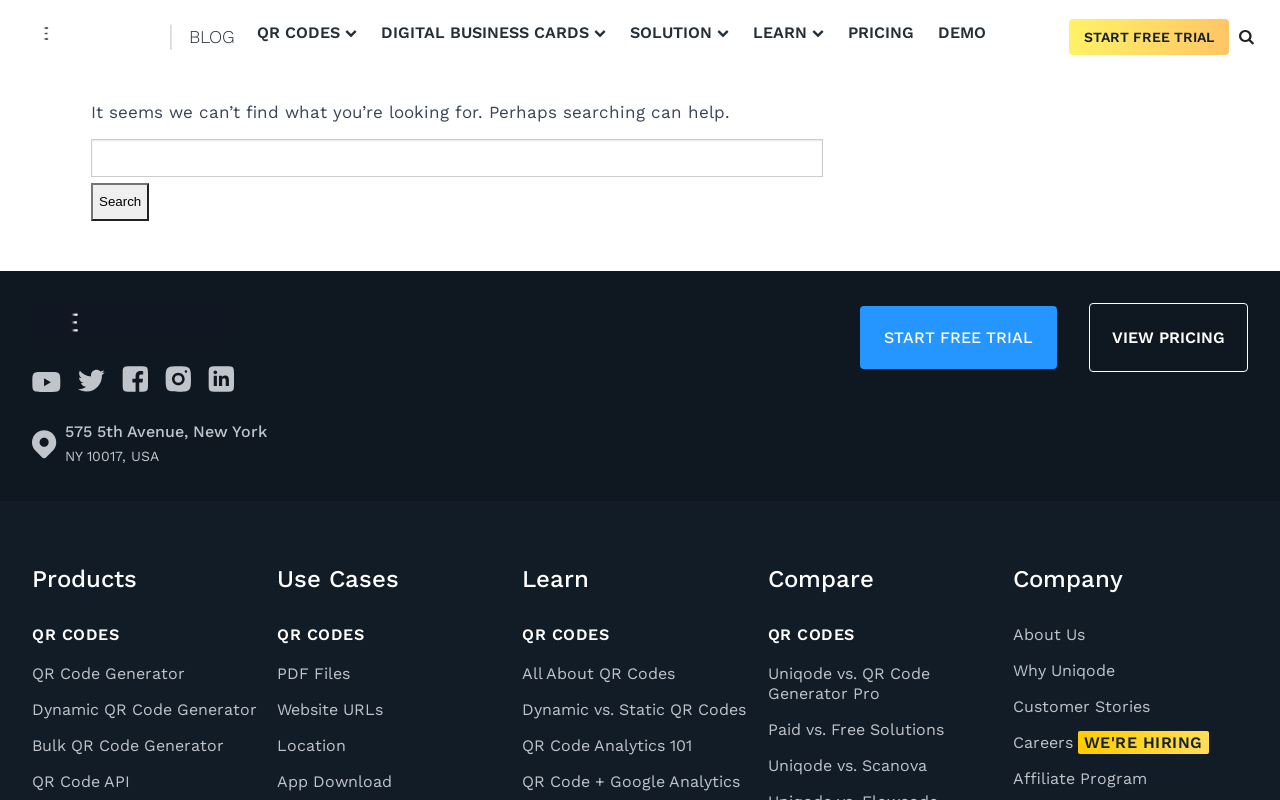Please mark the bounding box coordinates of the area that should be clicked to carry out the instruction: "Contact us on LinkedIn".

[0.162, 0.471, 0.183, 0.495]